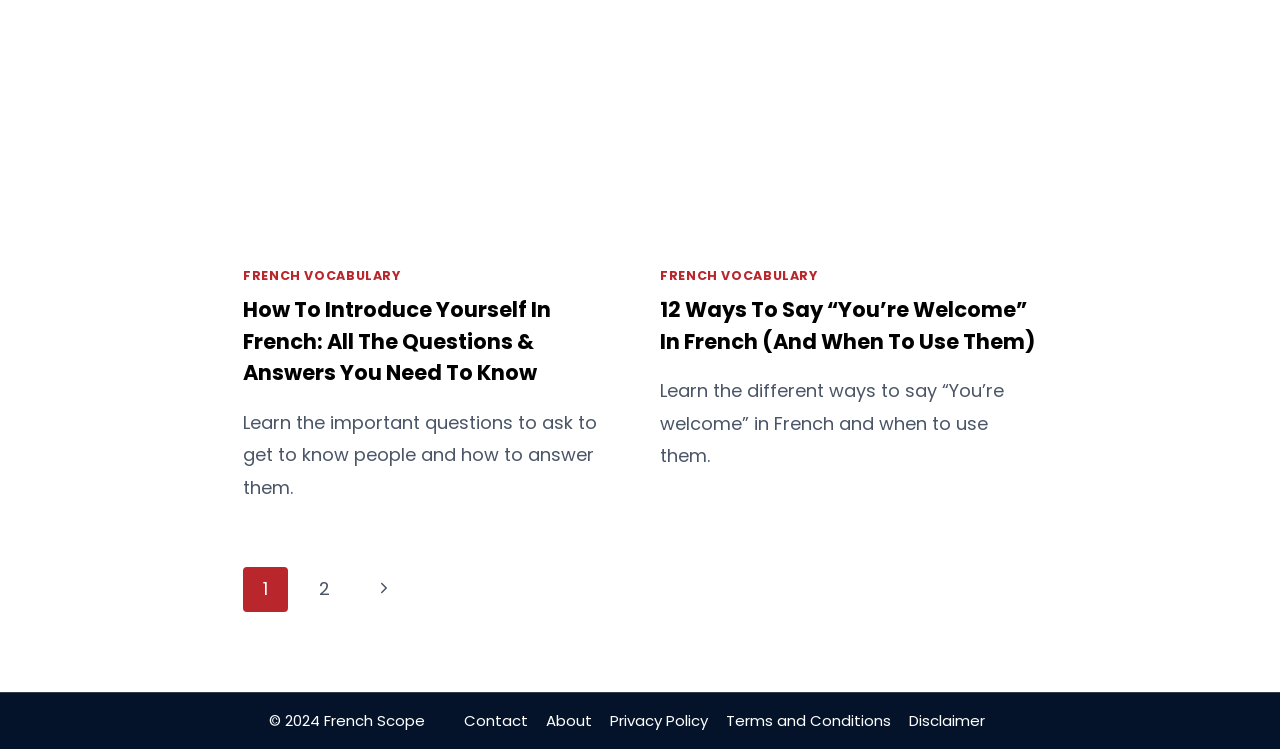Determine the bounding box coordinates of the target area to click to execute the following instruction: "Read 'How To Introduce Yourself In French: All The Questions & Answers You Need To Know'."

[0.19, 0.393, 0.484, 0.519]